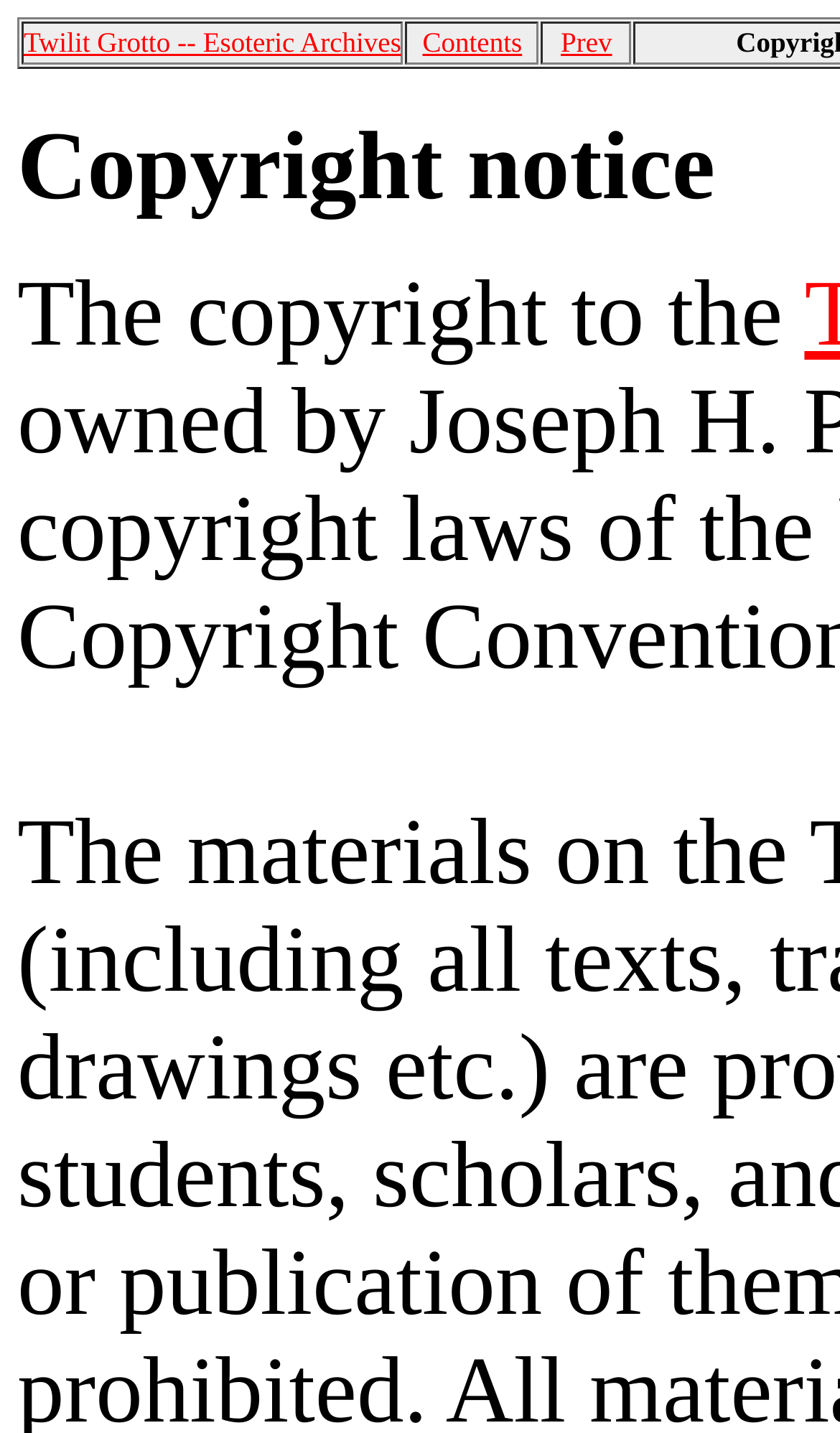From the webpage screenshot, identify the region described by Twilit Grotto -- Esoteric Archives. Provide the bounding box coordinates as (top-left x, top-left y, bottom-right x, bottom-right y), with each value being a floating point number between 0 and 1.

[0.028, 0.018, 0.478, 0.041]